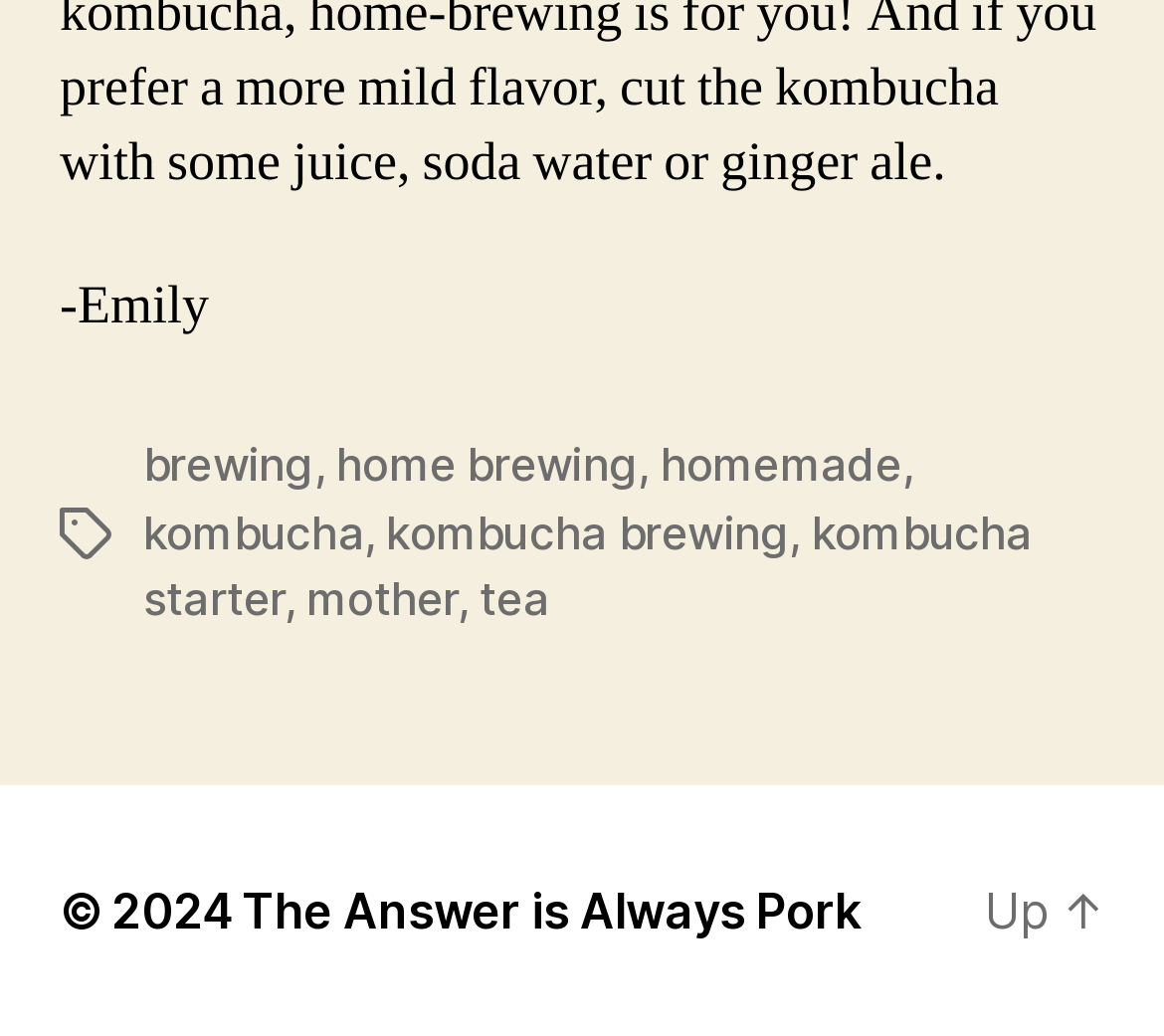Determine the bounding box for the UI element as described: "The Answer is Always Pork". The coordinates should be represented as four float numbers between 0 and 1, formatted as [left, top, right, bottom].

[0.208, 0.849, 0.739, 0.906]